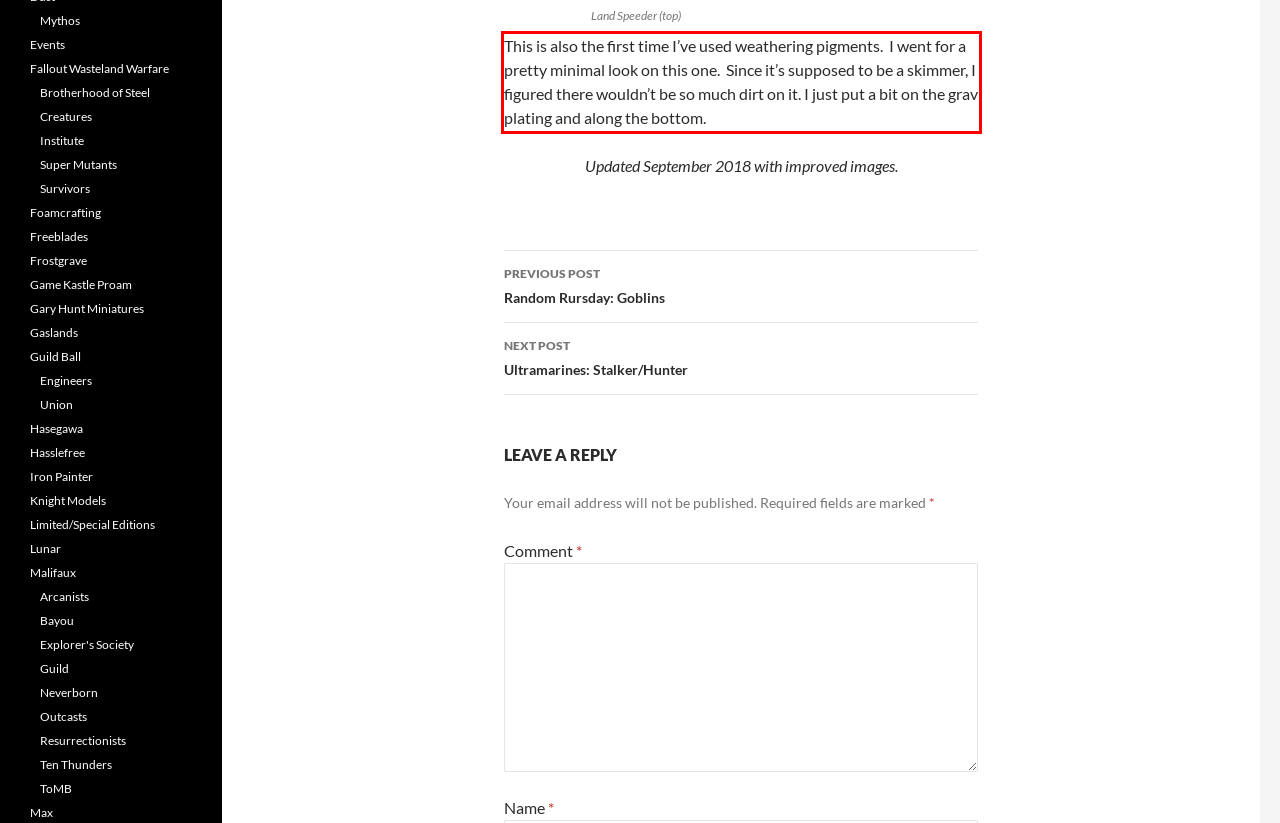In the given screenshot, locate the red bounding box and extract the text content from within it.

This is also the first time I’ve used weathering pigments. I went for a pretty minimal look on this one. Since it’s supposed to be a skimmer, I figured there wouldn’t be so much dirt on it. I just put a bit on the grav plating and along the bottom.